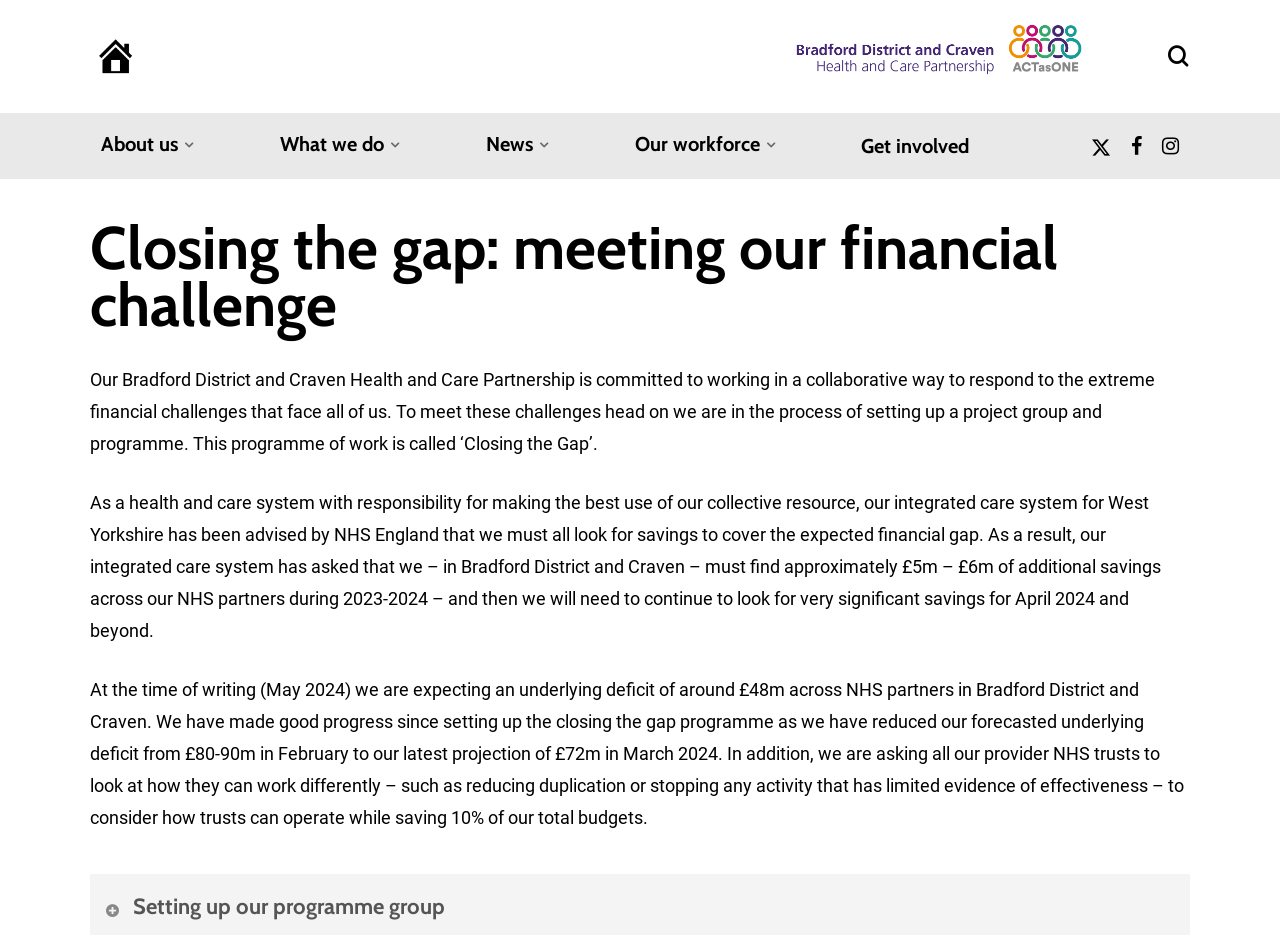What is the target for NHS trusts to save from their total budgets?
Using the visual information, respond with a single word or phrase.

10%